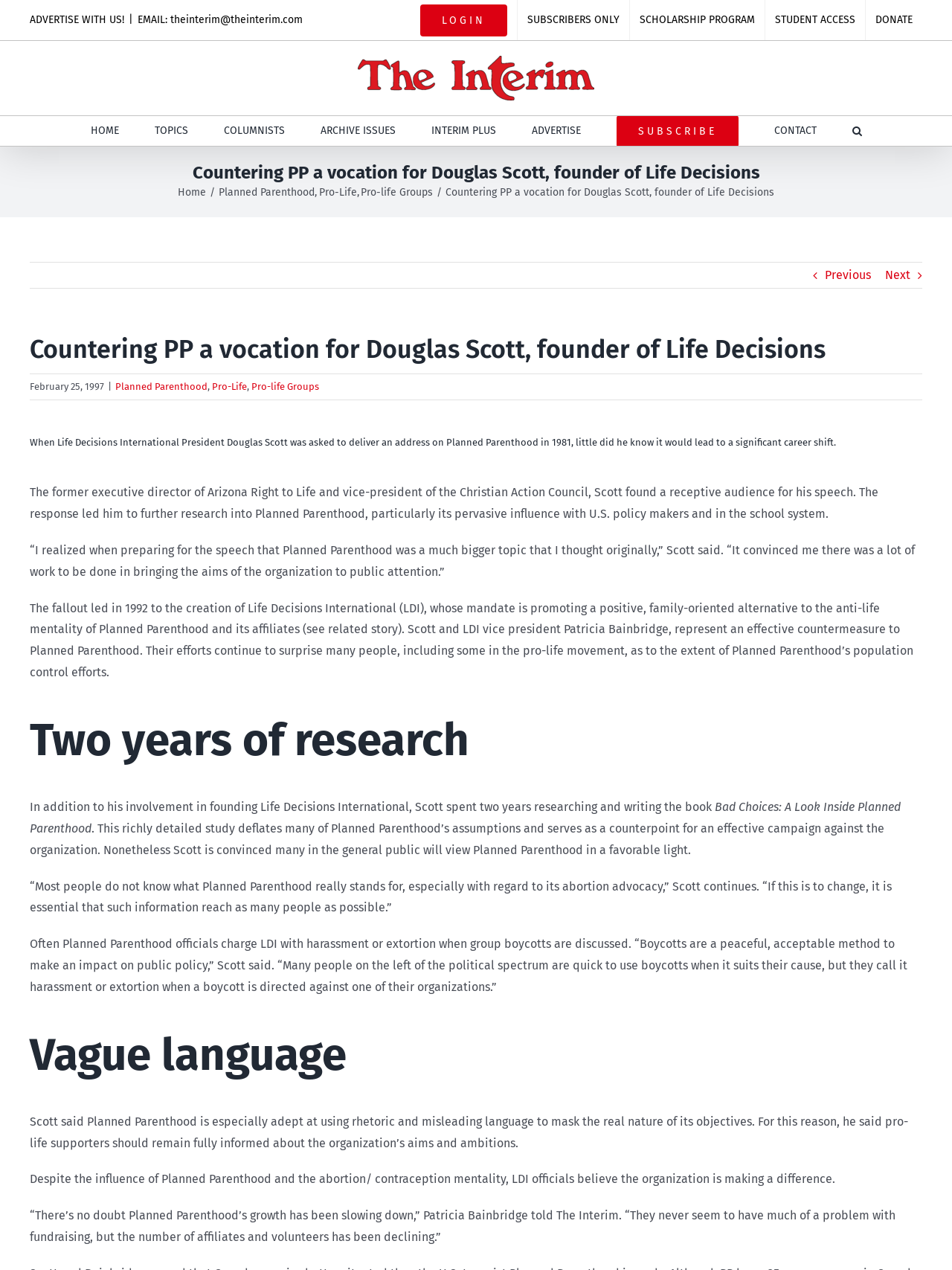What is the name of the vice-president of Life Decisions International?
Look at the image and respond with a one-word or short phrase answer.

Patricia Bainbridge